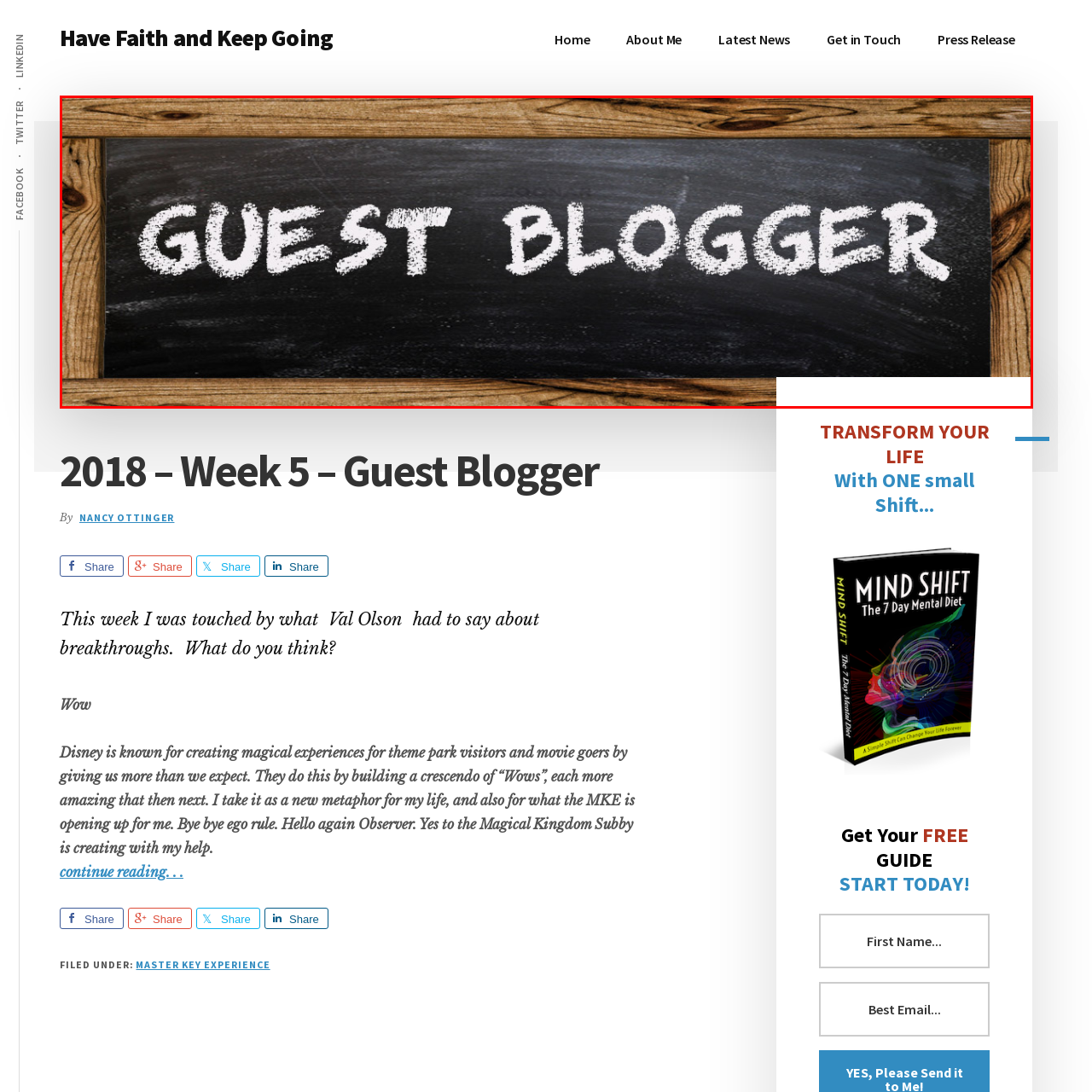Provide a comprehensive description of the image contained within the red rectangle.

The image features a chalkboard design with the words "GUEST BLOGGER" prominently displayed in white, stylized chalk-like lettering. The background consists of a dark, textured slate resembling a chalkboard, framed by warm, rustic wooden borders. This visually striking imagery serves to introduce a section or theme associated with guest contributors, inviting readers to engage with diverse perspectives and ideas. The overall aesthetic evokes a friendly, informal atmosphere, encouraging creativity and open dialogue within the blogging community.